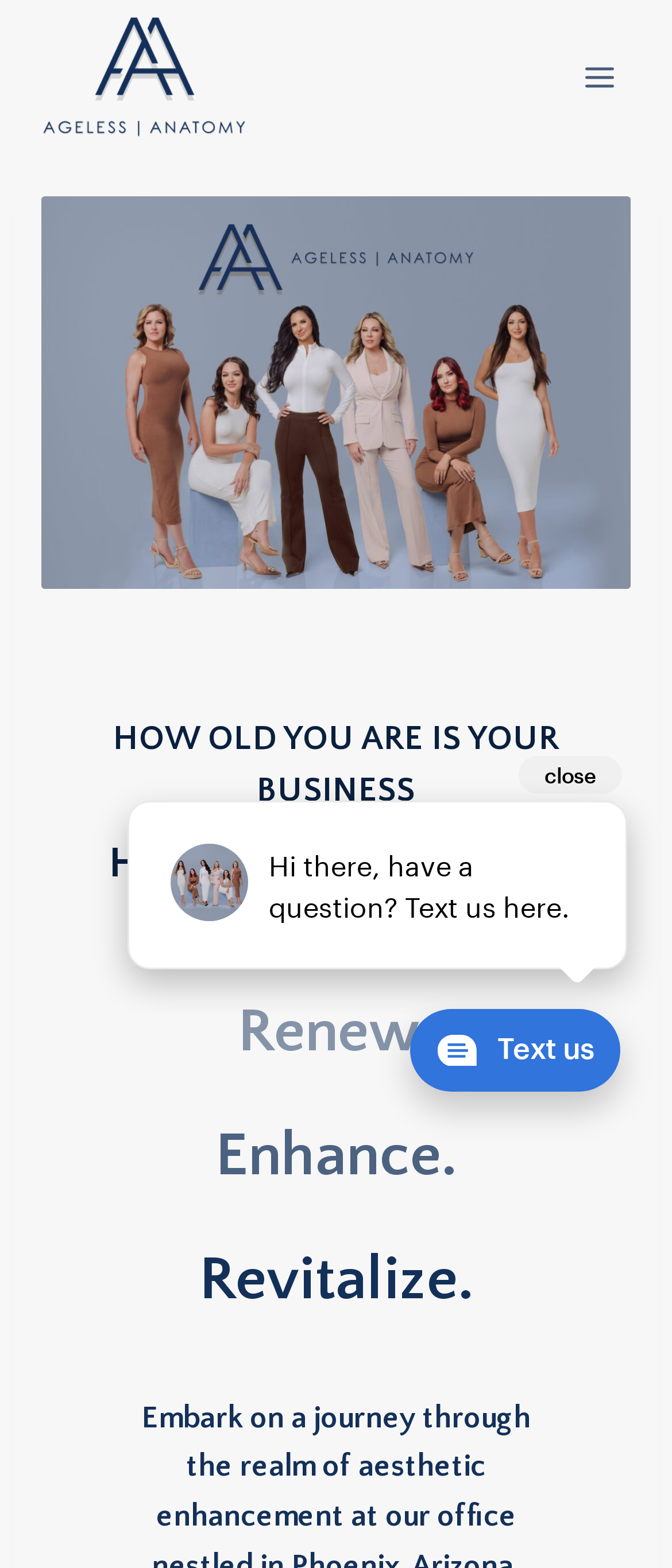Answer the question below with a single word or a brief phrase: 
What is the theme of the webpage?

Aesthetic enhancement